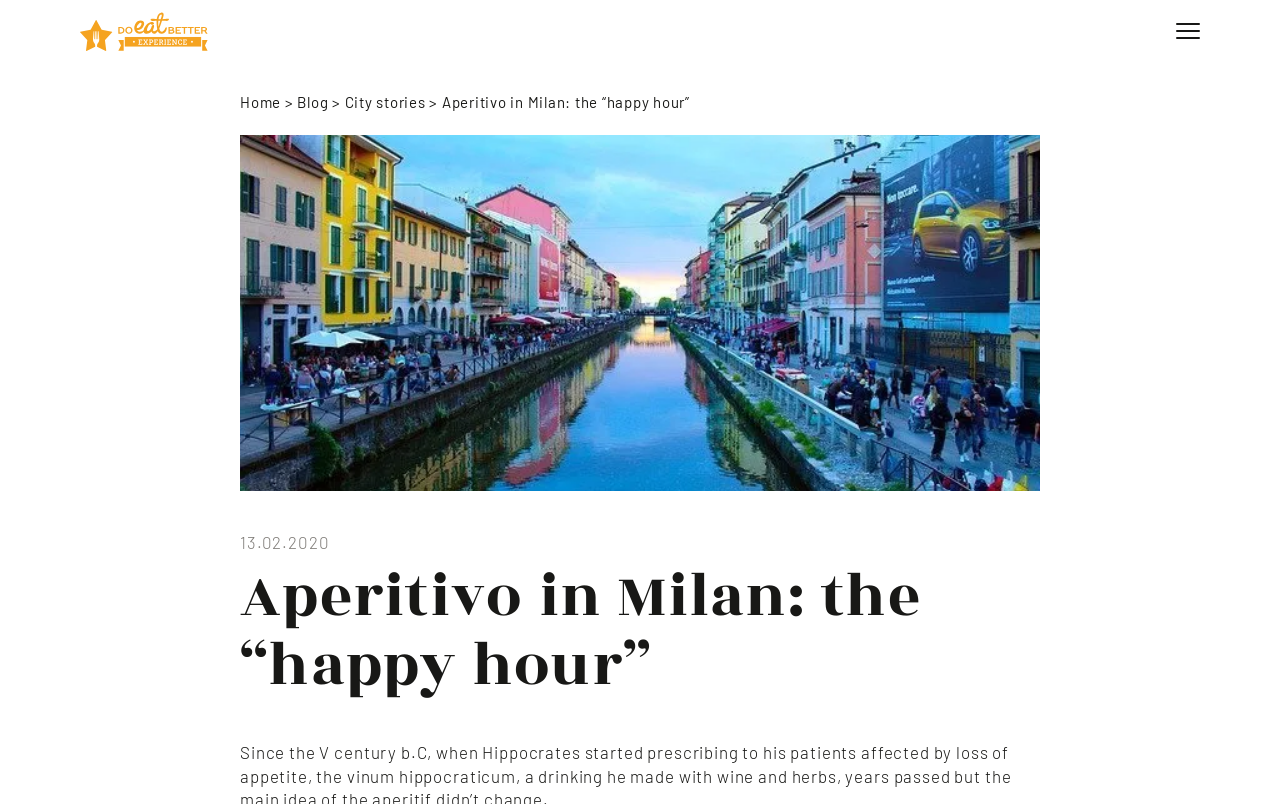What is the city where aperitivo is popular?
Based on the image, answer the question with as much detail as possible.

Based on the image with the caption 'milano navigli' and the heading 'Aperitivo in Milan: the “happy hour”', it can be inferred that the city where aperitivo is popular is Milan.